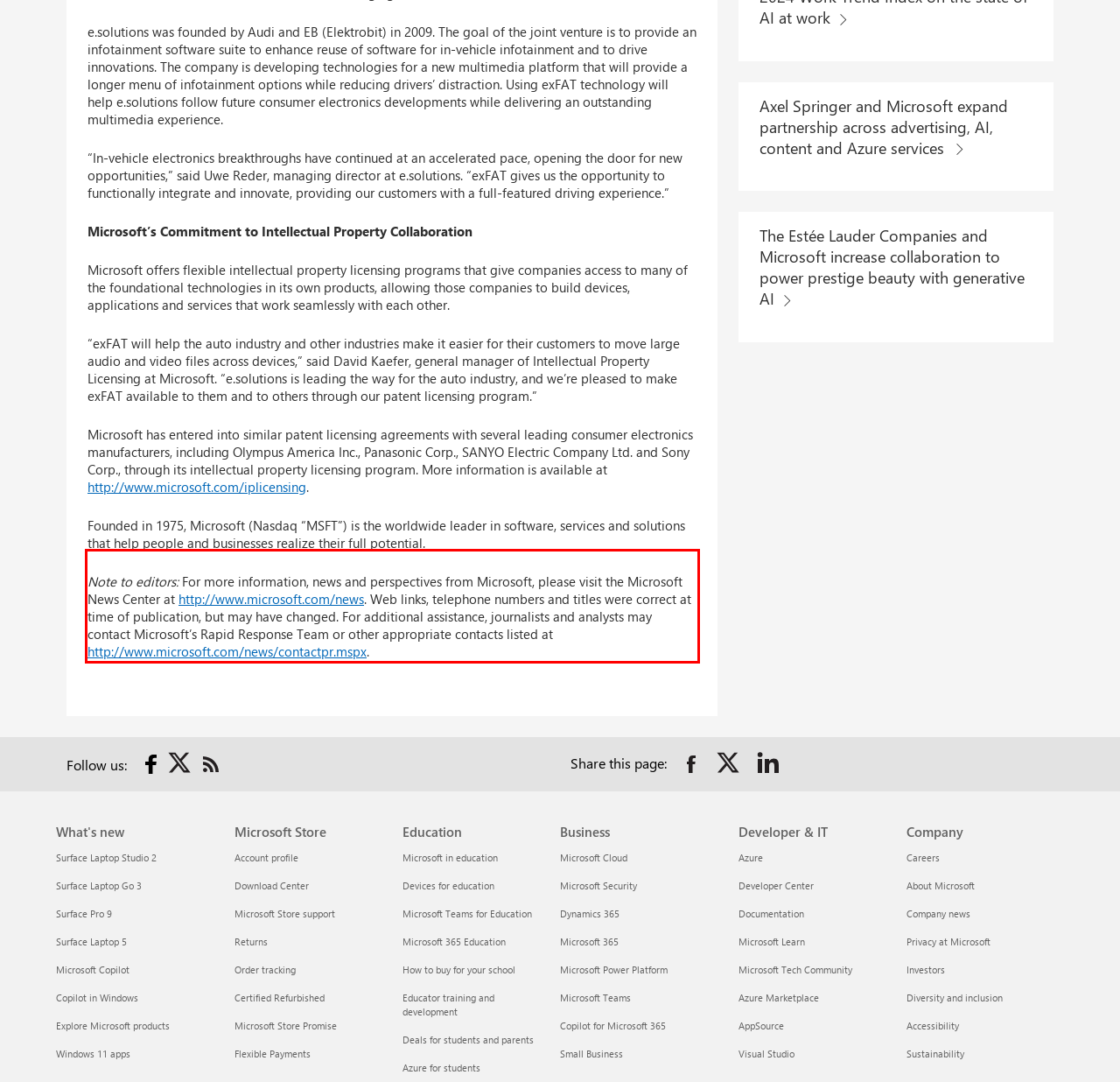You are provided with a screenshot of a webpage featuring a red rectangle bounding box. Extract the text content within this red bounding box using OCR.

Note to editors: For more information, news and perspectives from Microsoft, please visit the Microsoft News Center at http://www.microsoft.com/news. Web links, telephone numbers and titles were correct at time of publication, but may have changed. For additional assistance, journalists and analysts may contact Microsoft’s Rapid Response Team or other appropriate contacts listed at http://www.microsoft.com/news/contactpr.mspx.